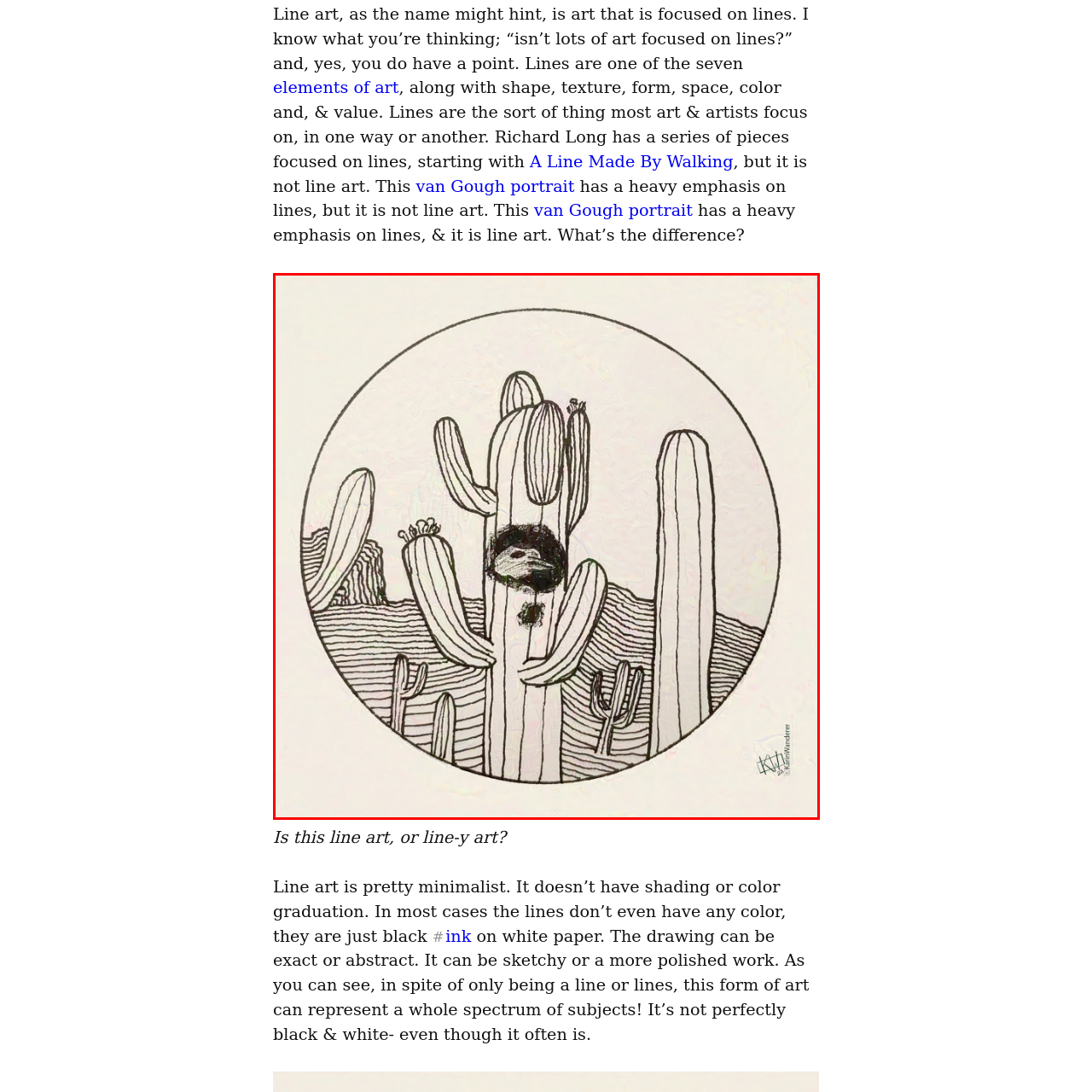Focus on the section within the red boundary and provide a detailed description.

This captivating line art features a cactus wren nestled within the hollow of a saguaro cactus, intricately outlined against a minimalist backdrop. The composition highlights the distinct contours of the cactus, with elongated arms branching out in various directions, adorned with small floral elements at their tips. The wren, rendered with meticulous lines, appears snug and at home, blending harmoniously with the surrounding desert landscape. Gently rolling hills and additional cacti provide a sense of depth, while the entire scene is encircled by a round border, emphasizing the simplicity and elegance prevalent in line art. This piece serves as a delightful exploration of how lines can encapsulate both organic forms and a narrative within the natural world.